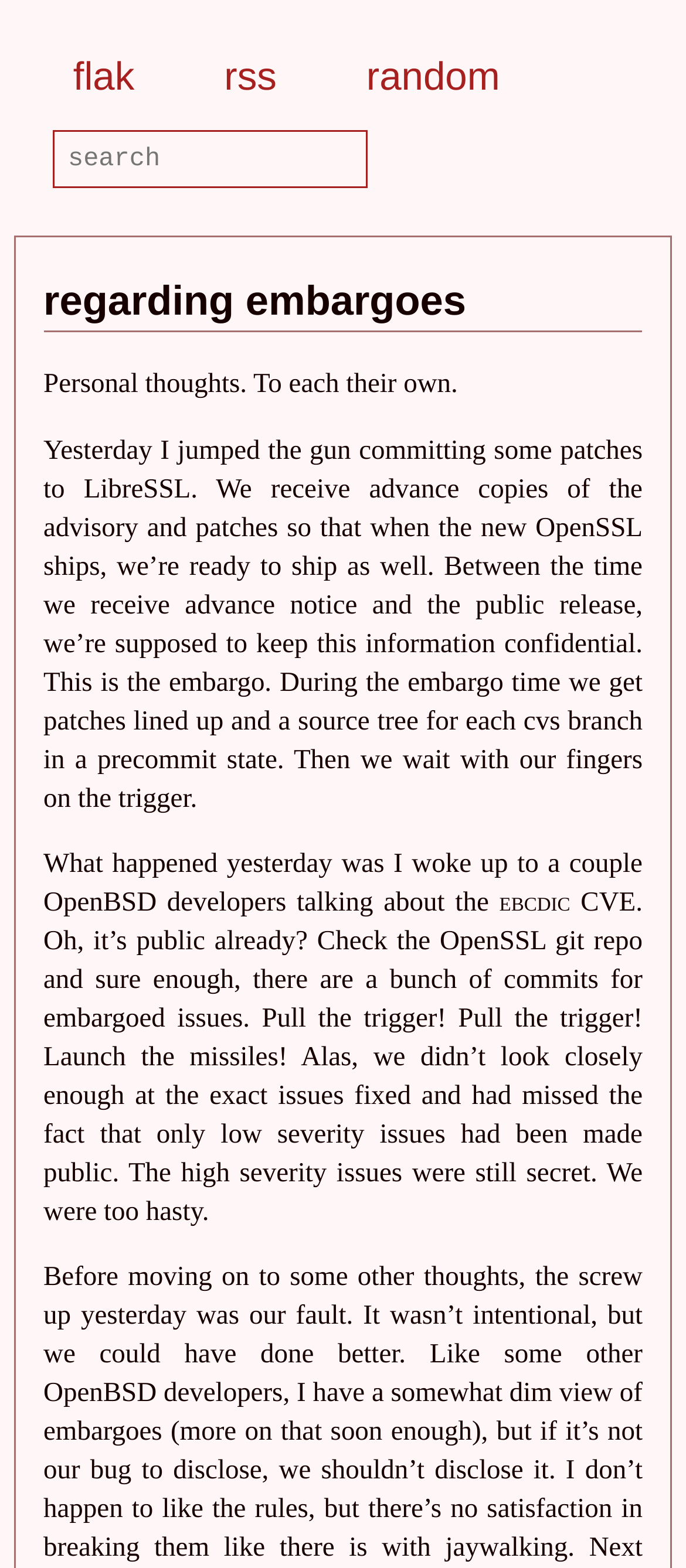What is the tone of the author's writing?
Kindly answer the question with as much detail as you can.

The author's writing has a reflective tone, as they describe a past event and express regret over their actions, indicating a thoughtful and introspective tone.